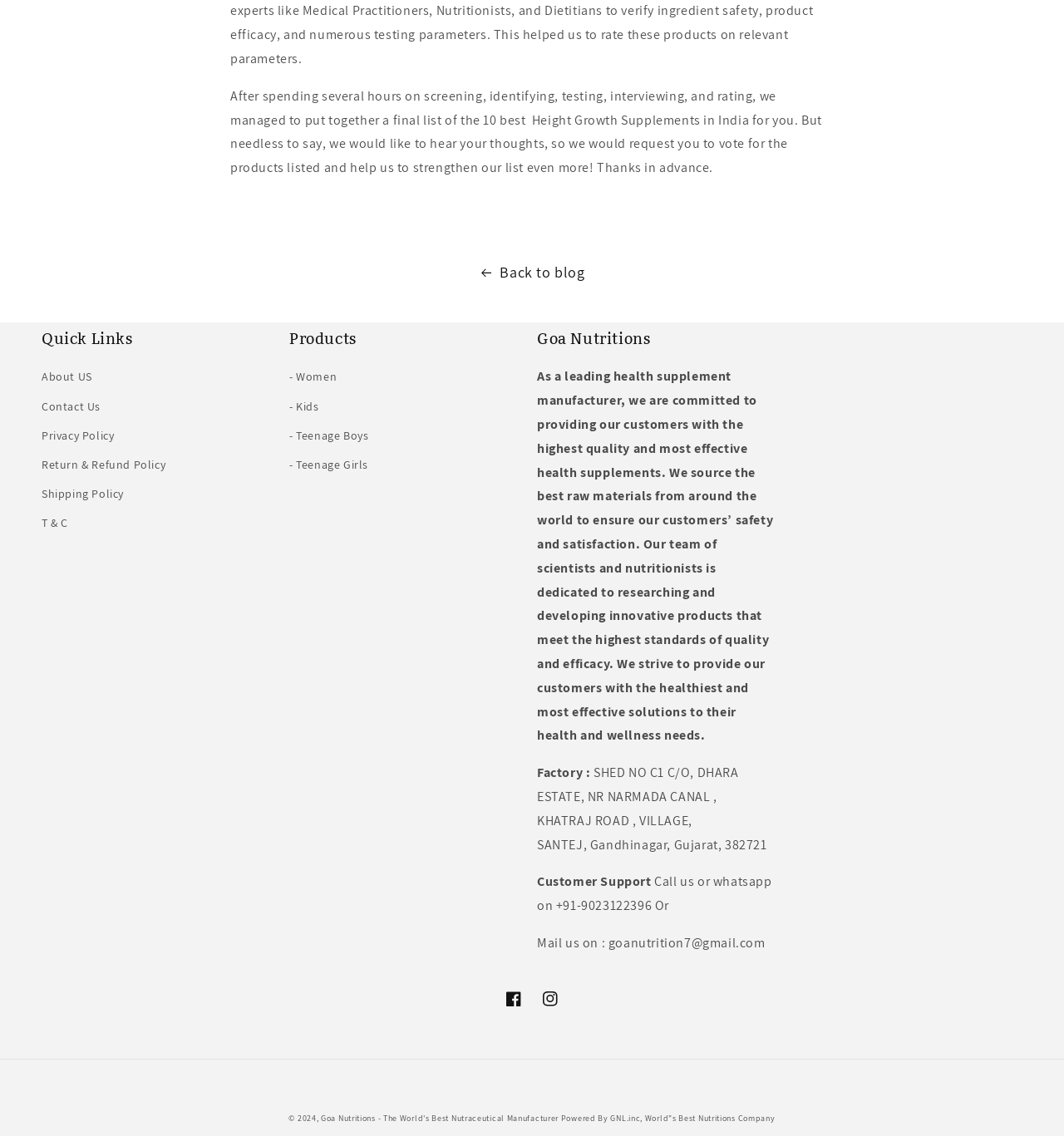Find the bounding box of the UI element described as: "- Kids". The bounding box coordinates should be given as four float values between 0 and 1, i.e., [left, top, right, bottom].

[0.272, 0.345, 0.3, 0.371]